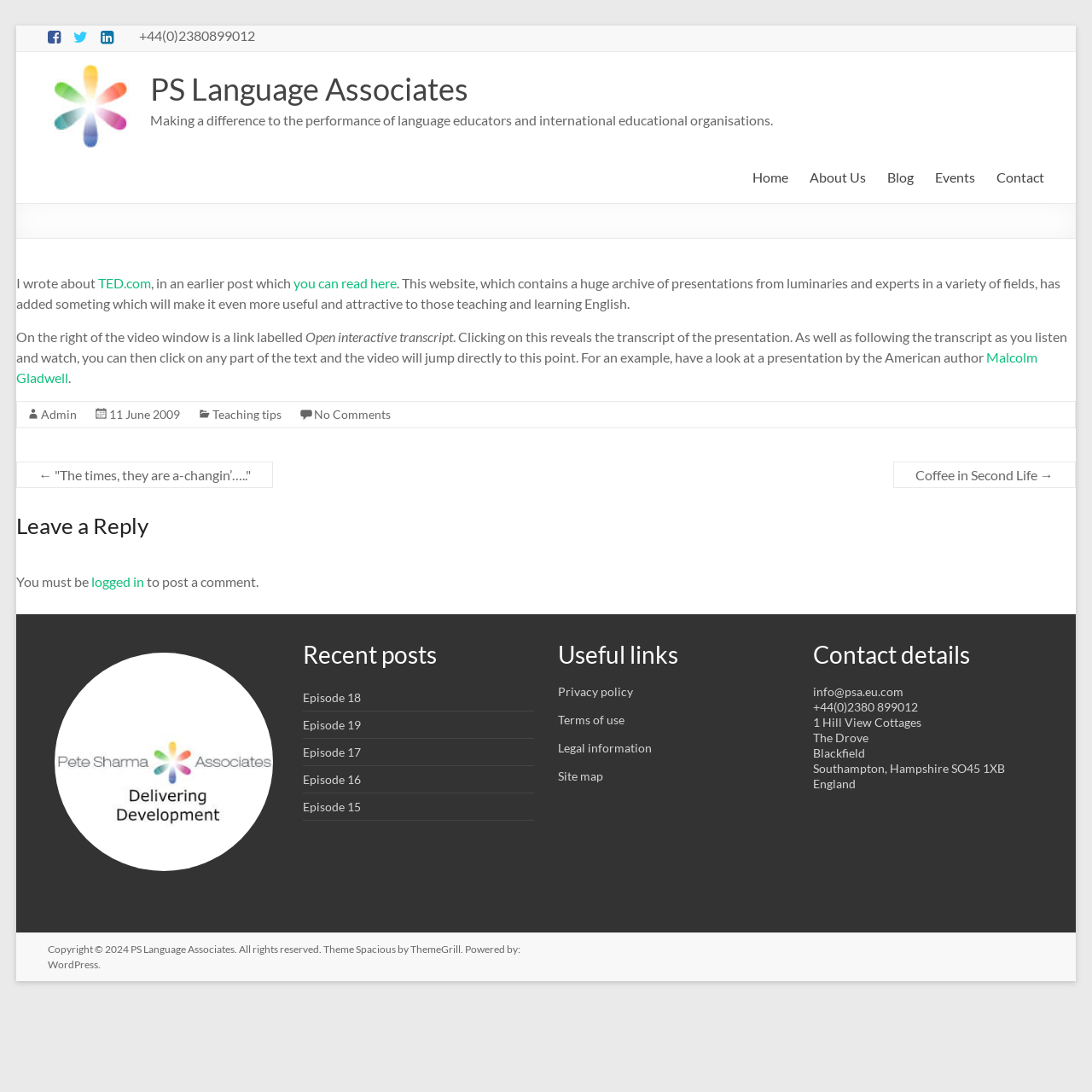Kindly respond to the following question with a single word or a brief phrase: 
What is the link label on the right of the video window?

Open interactive transcript